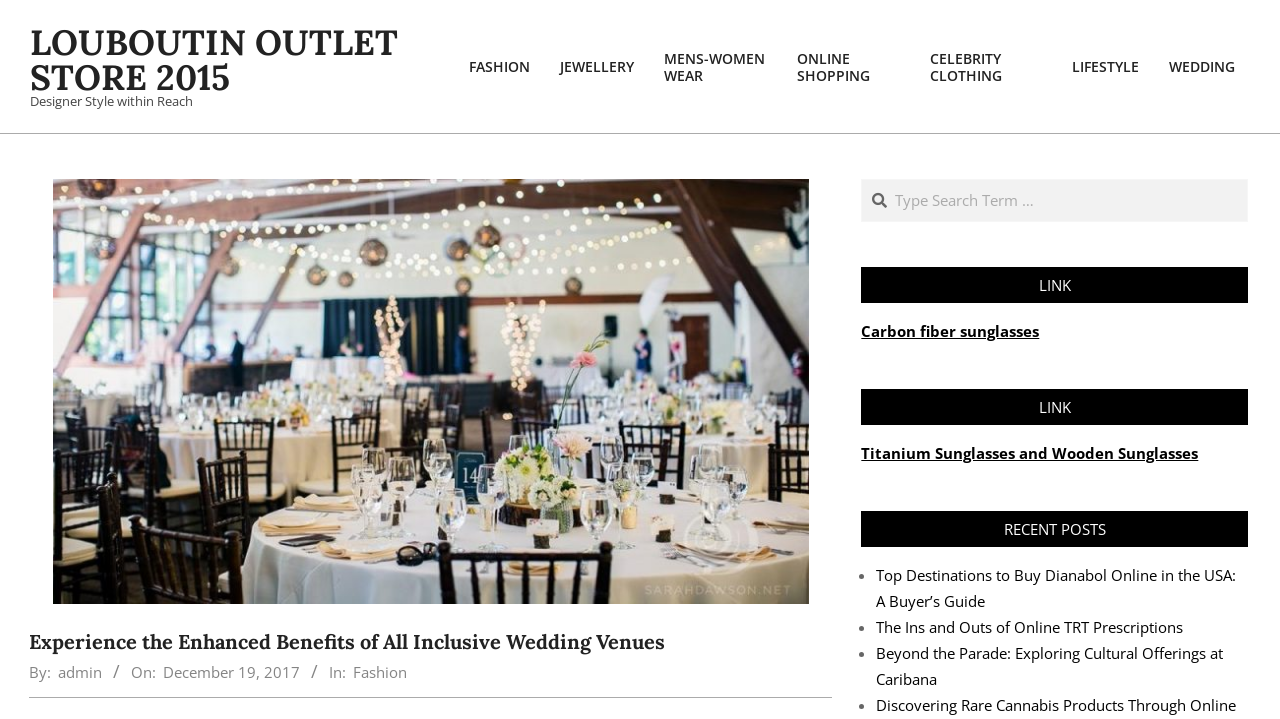Extract the bounding box coordinates of the UI element described: "Celebrity Clothing". Provide the coordinates in the format [left, top, right, bottom] with values ranging from 0 to 1.

[0.715, 0.051, 0.826, 0.134]